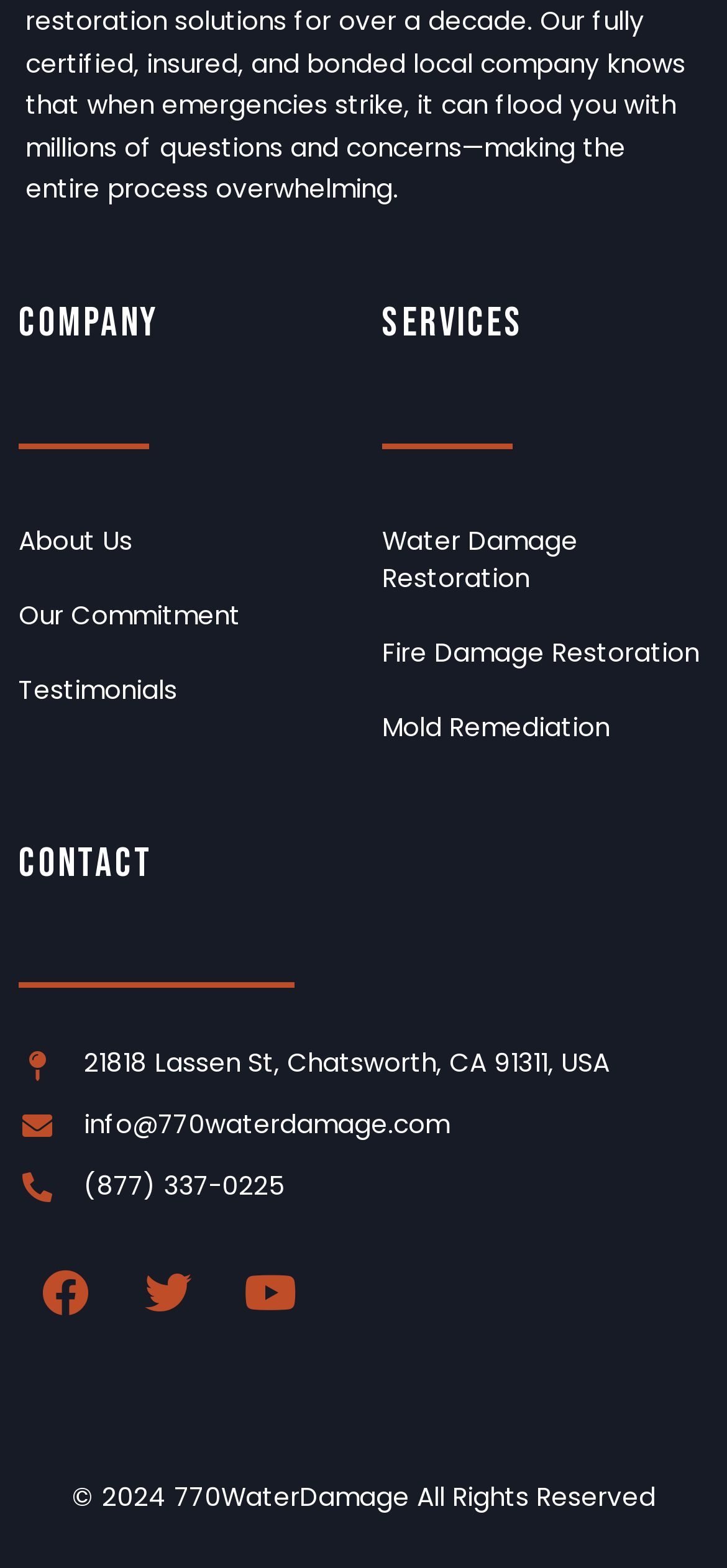How many social media links are there?
Look at the image and answer the question with a single word or phrase.

3